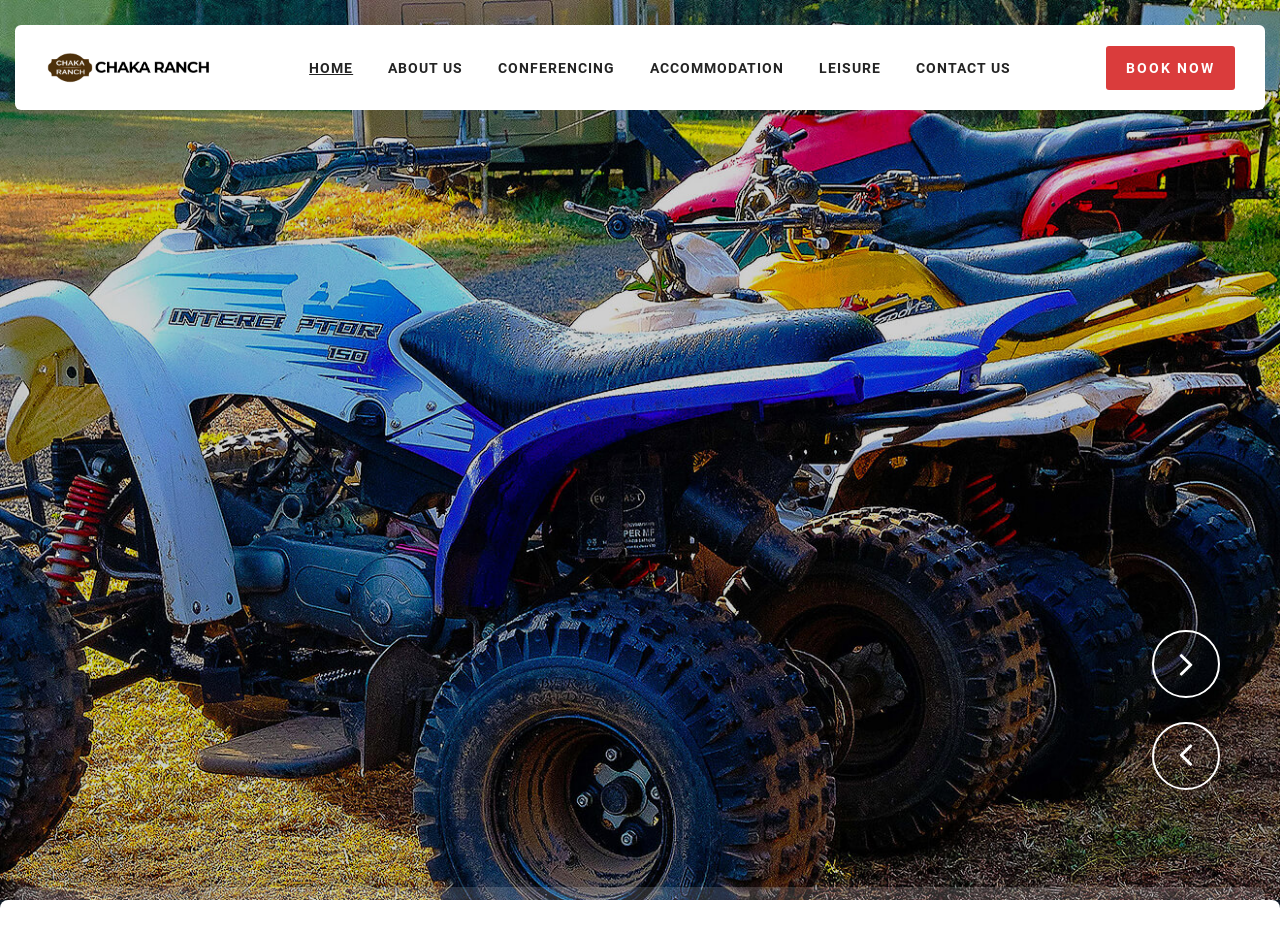Provide the bounding box for the UI element matching this description: "About Us".

[0.303, 0.057, 0.362, 0.087]